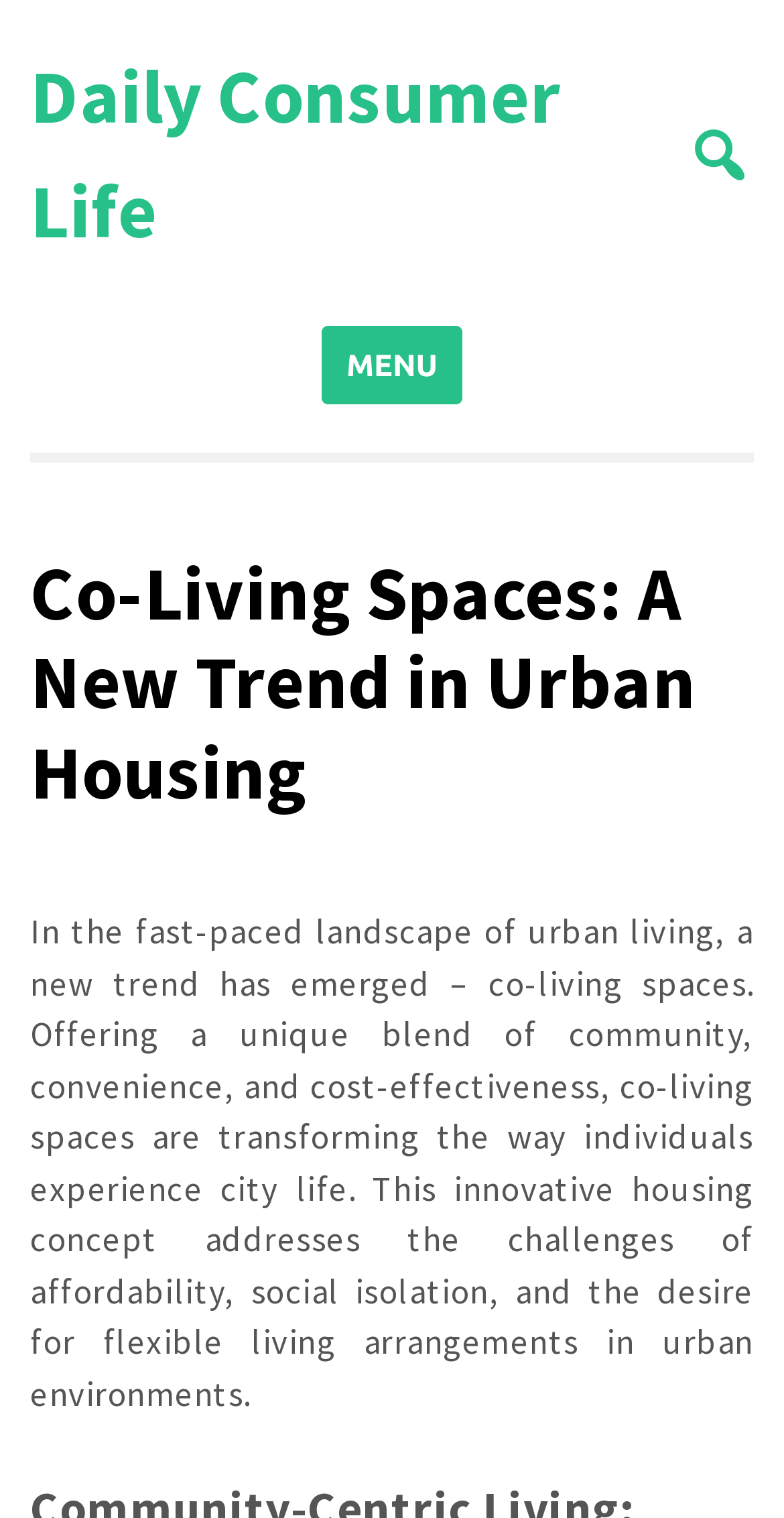Predict the bounding box for the UI component with the following description: "parent_node: Daily Consumer Life".

[0.874, 0.079, 0.962, 0.124]